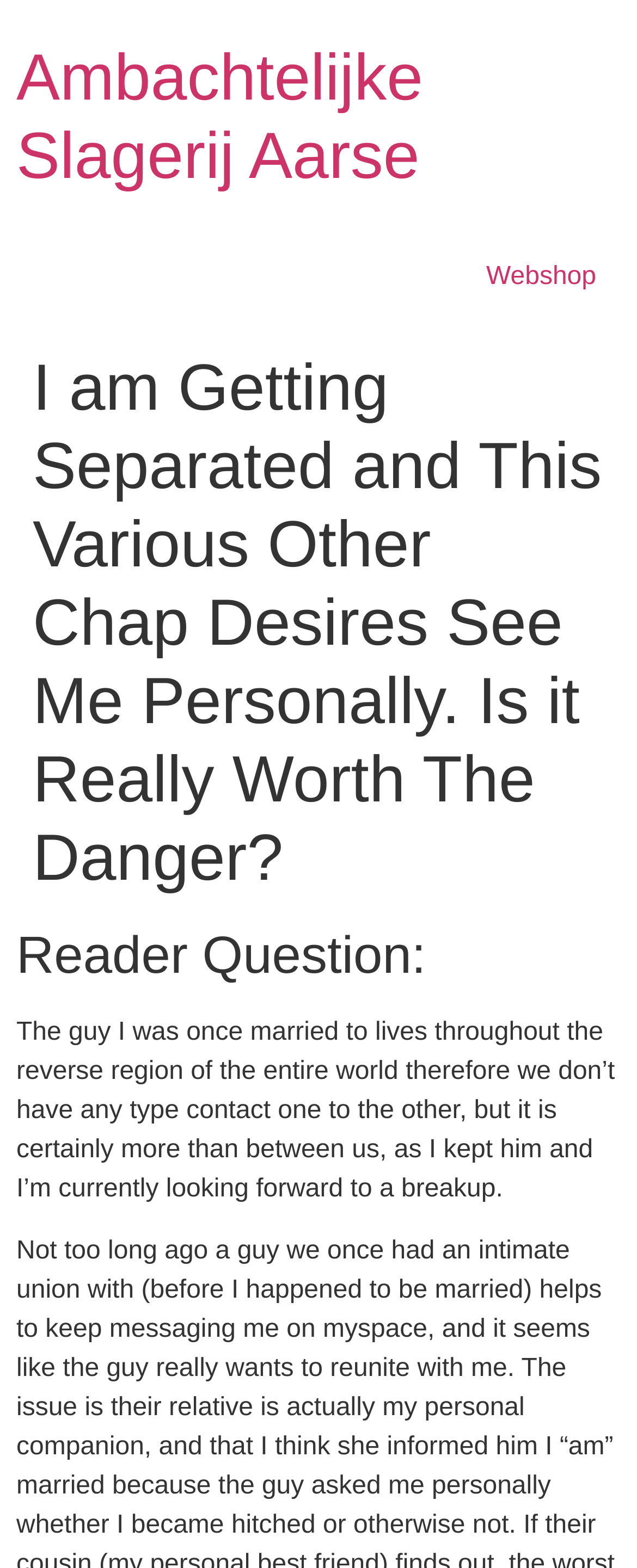Articulate a detailed summary of the webpage's content and design.

The webpage appears to be a blog or article page, with a focus on a reader's question about a personal relationship. At the top of the page, there is a heading that reads "Ambachtelijke Slagerij Aarse", which is also a link. Below this, there is a link to a "Webshop" located at the top right corner of the page.

The main content of the page is divided into sections, with a large heading that reads "I am Getting Separated and This Various Other Chap Desires See Me Personally. Is it Really Worth The Danger?" This heading spans almost the entire width of the page. 

Below this heading, there is a subheading that reads "Reader Question:", which is followed by a block of text that summarizes the reader's question. The text explains that the reader is getting separated from their ex-husband, who lives on the other side of the world, and they have no contact with each other. The reader is currently going through a breakup and is looking forward to it. This block of text takes up a significant portion of the page, located in the middle to lower section.